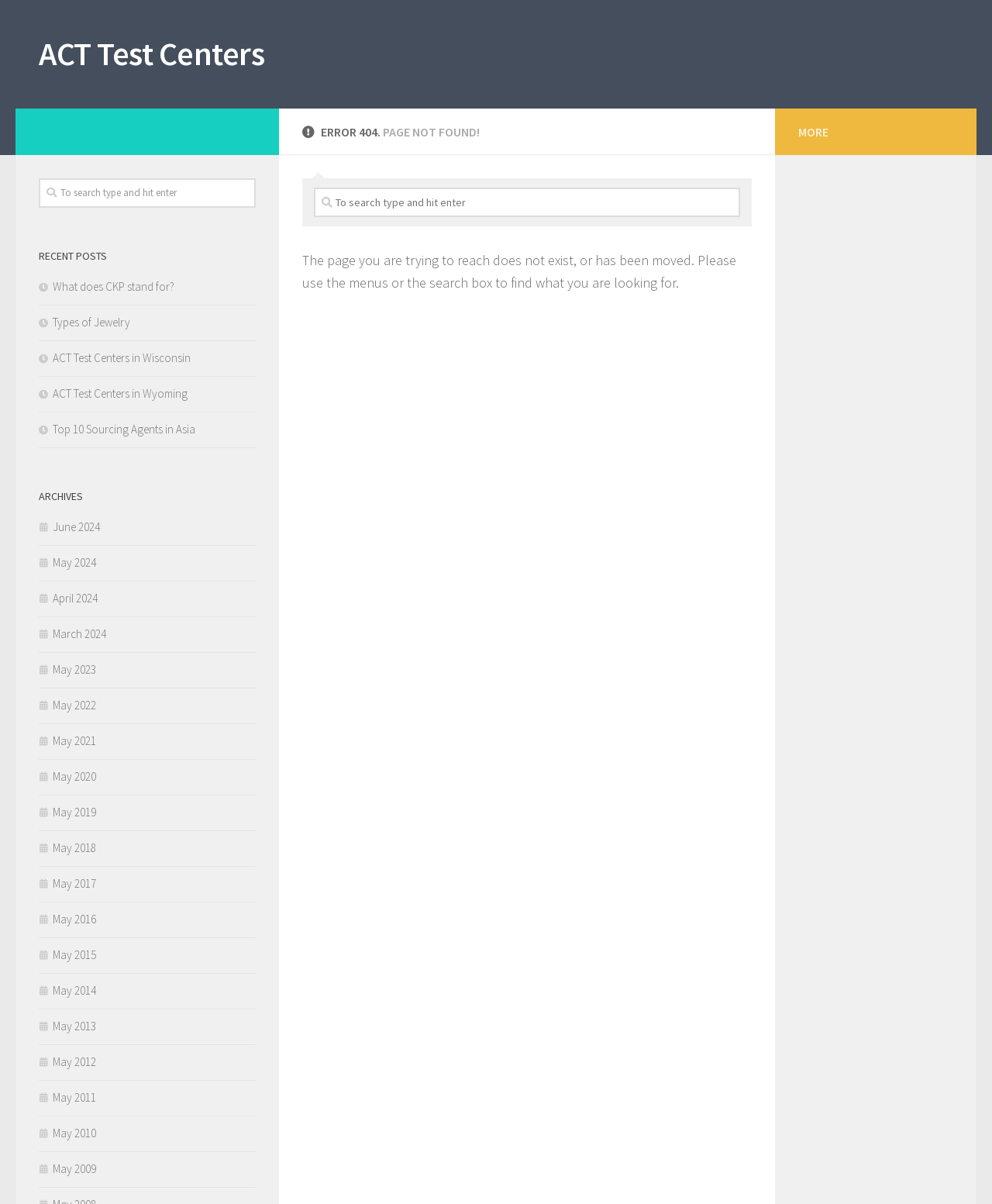Kindly determine the bounding box coordinates for the area that needs to be clicked to execute this instruction: "Browse archives for June 2024".

[0.039, 0.431, 0.101, 0.444]